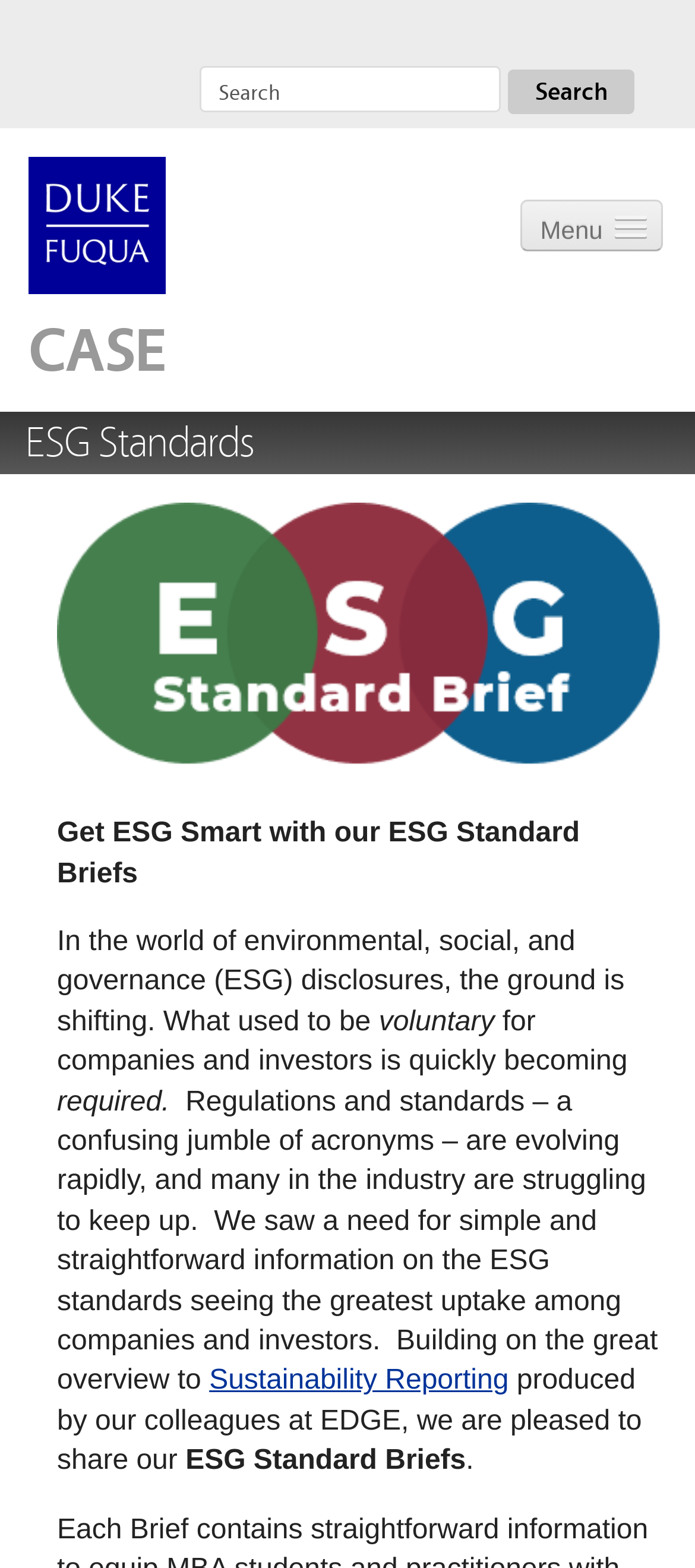Please mark the clickable region by giving the bounding box coordinates needed to complete this instruction: "Click on ABOUT".

[0.067, 0.263, 0.933, 0.294]